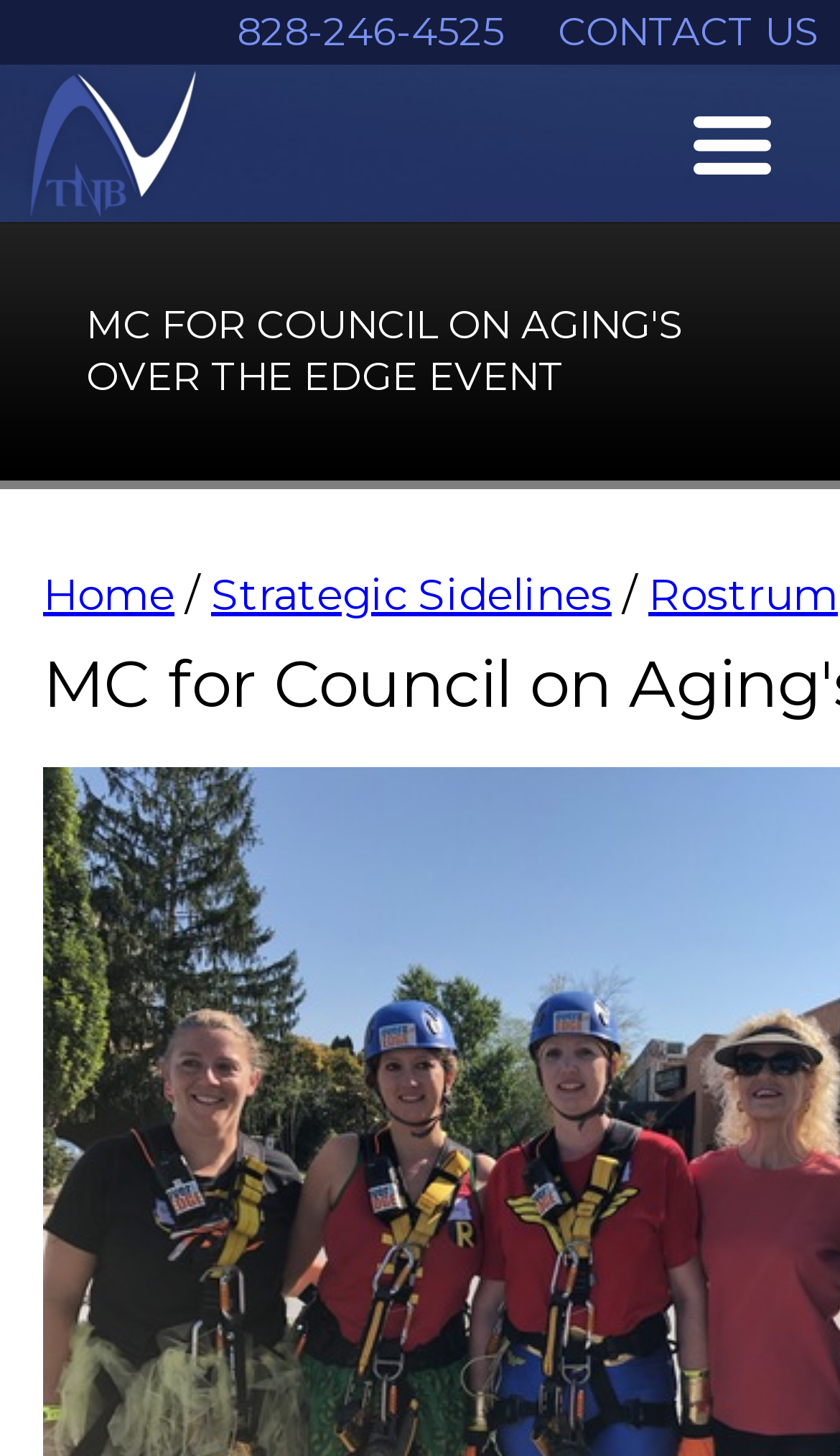How many links are in the top navigation bar?
Respond to the question with a single word or phrase according to the image.

5